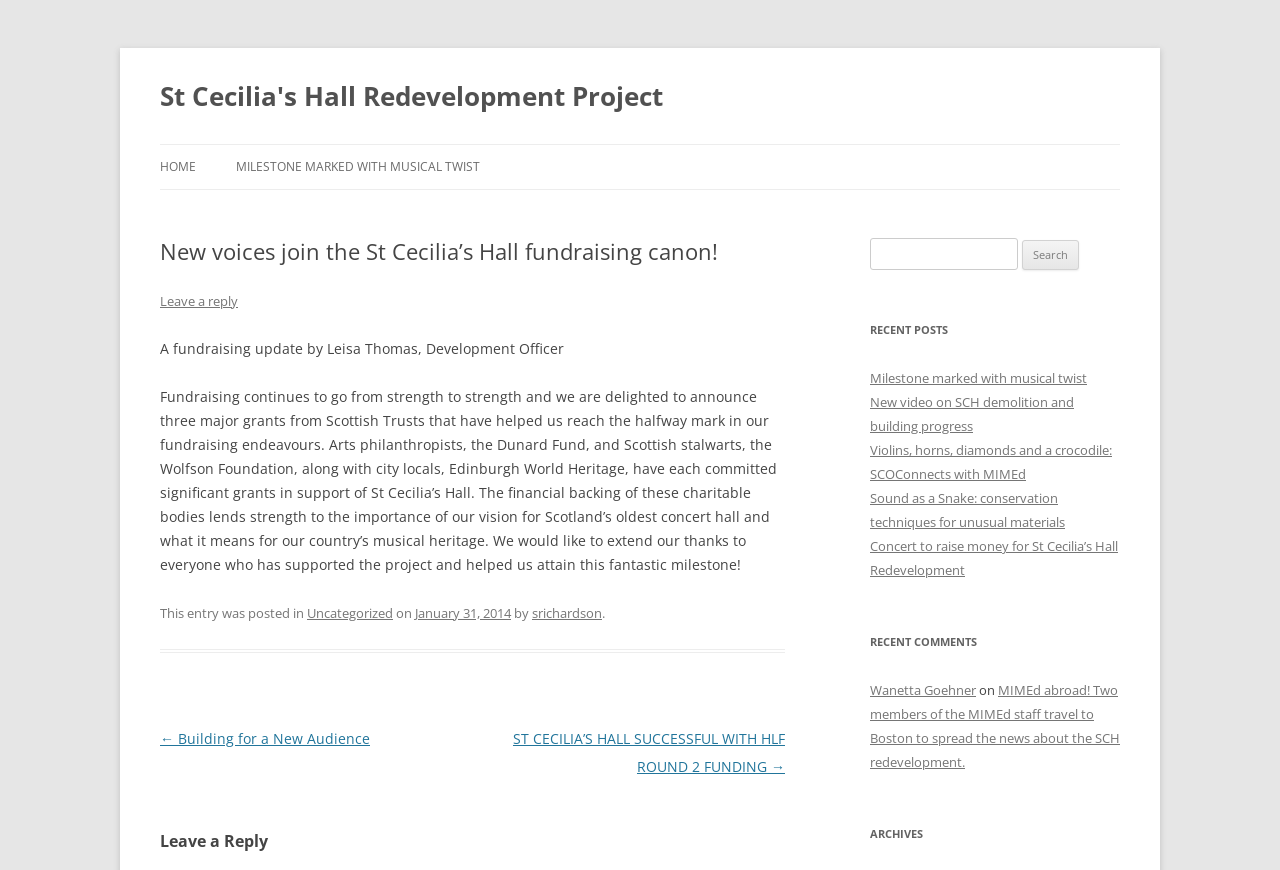Provide the bounding box coordinates of the area you need to click to execute the following instruction: "Leave a reply".

[0.125, 0.335, 0.186, 0.356]